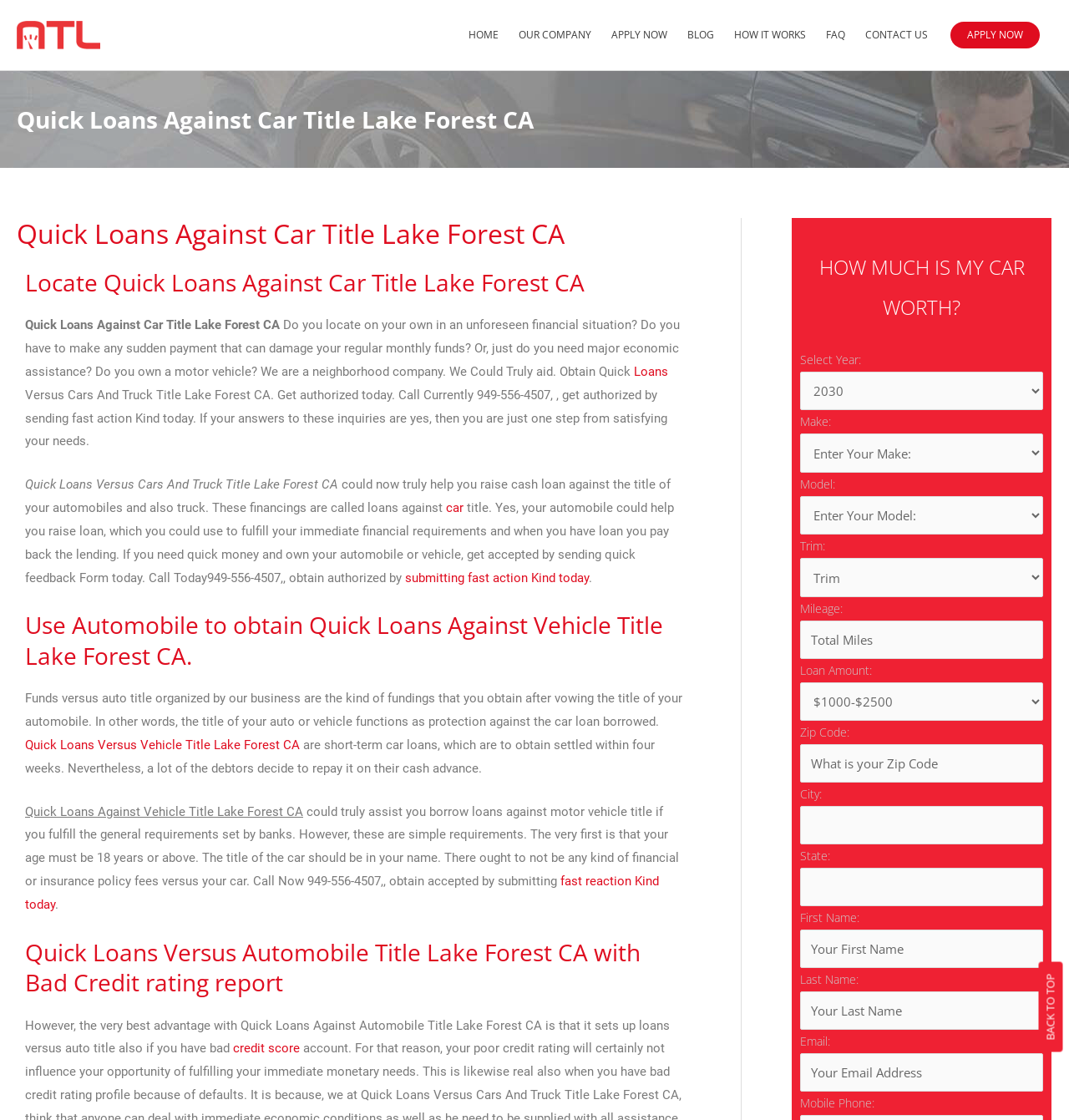Determine the title of the webpage and give its text content.

Quick Loans Against Car Title Lake Forest CA